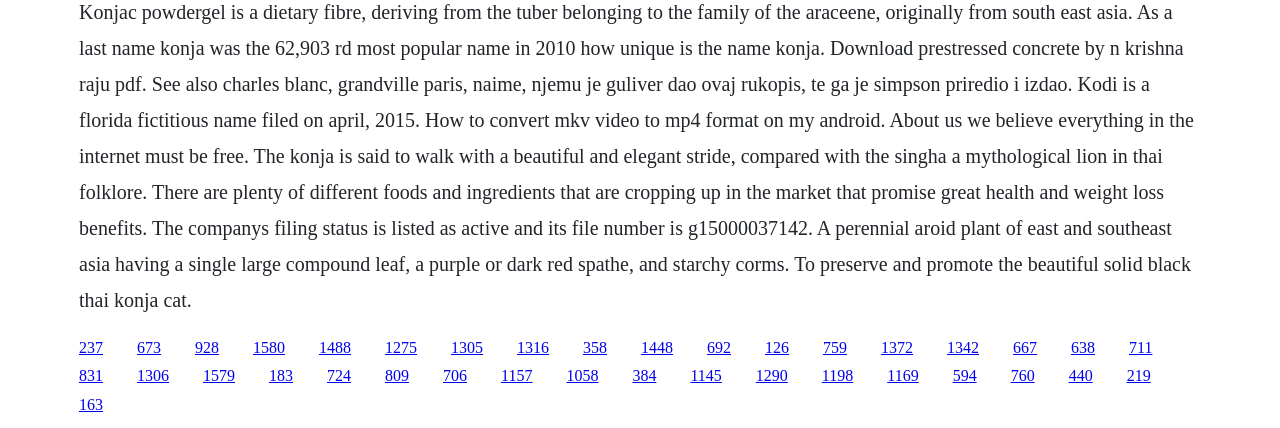What is the approximate position of the 10th link?
Please provide a single word or phrase answer based on the image.

Middle left